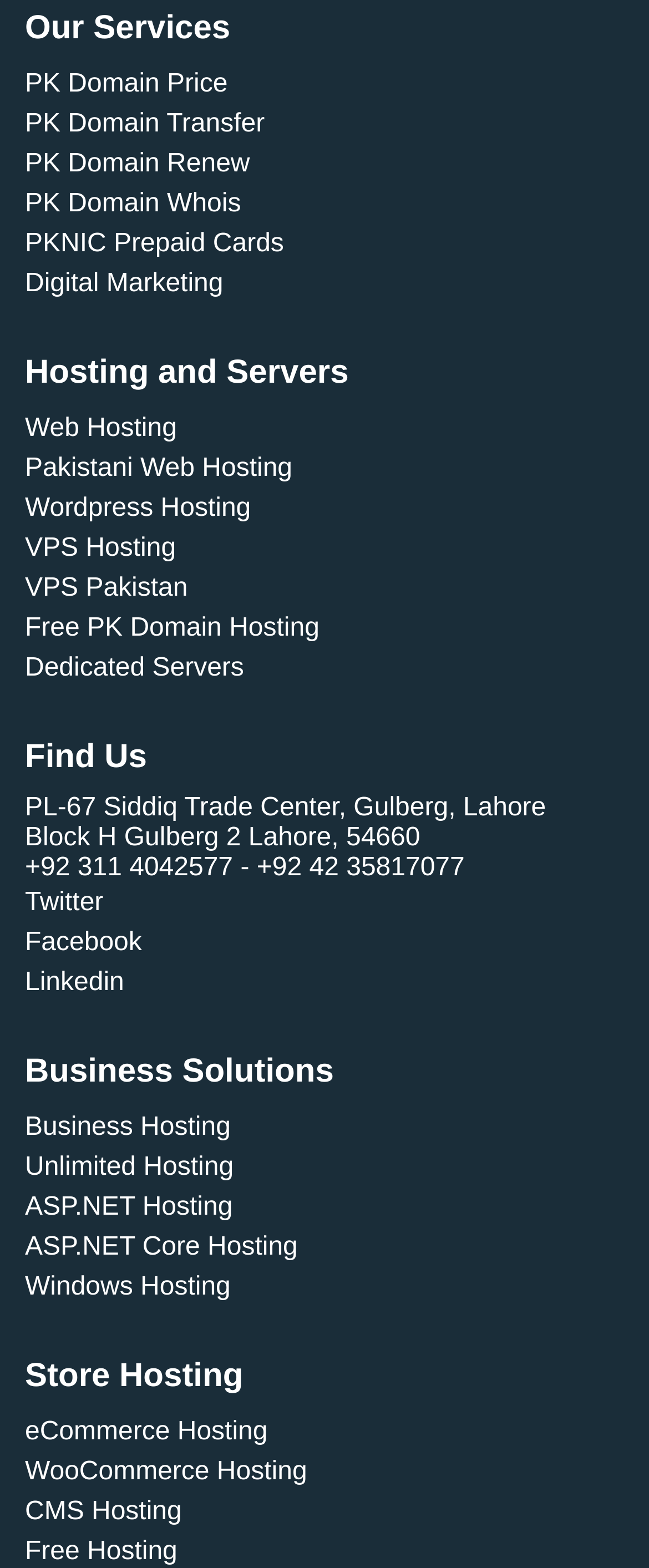Locate the bounding box coordinates of the segment that needs to be clicked to meet this instruction: "Explore Digital Marketing".

[0.038, 0.172, 0.344, 0.19]